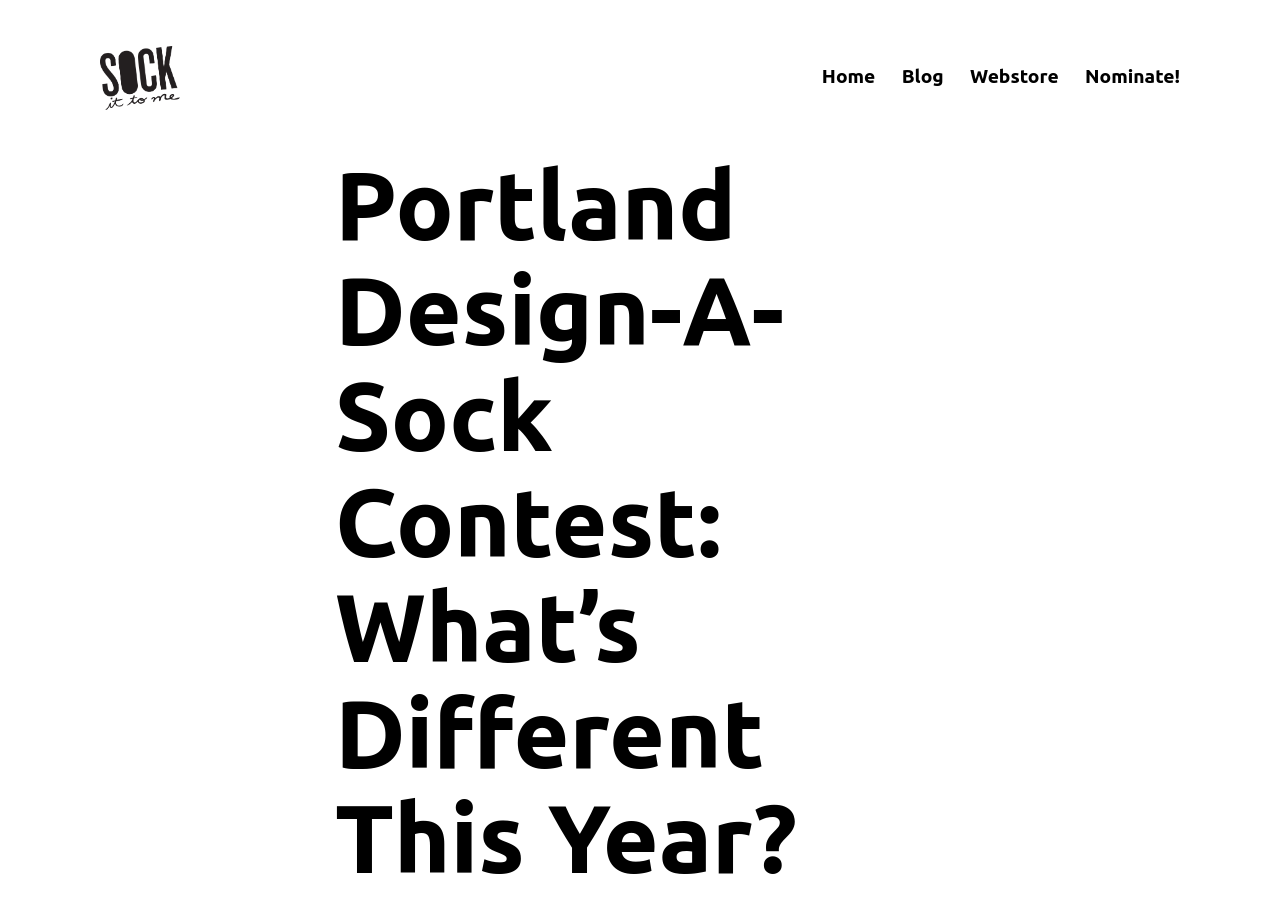Extract the main headline from the webpage and generate its text.

Portland Design-A-Sock Contest: What’s Different This Year?